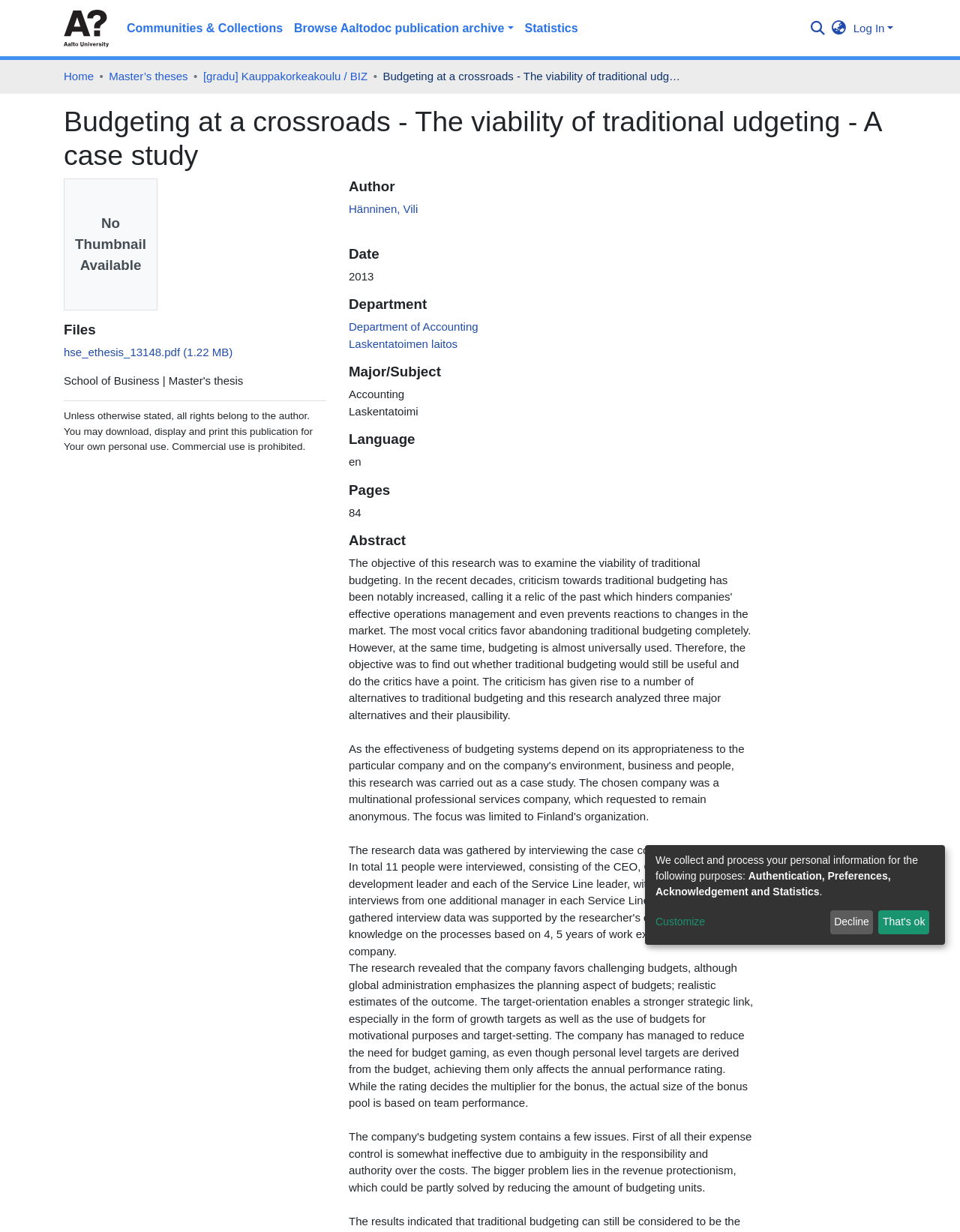What is the name of the university?
Refer to the image and offer an in-depth and detailed answer to the question.

The name of the university can be found in the top navigation bar, where it is written as 'Aalto University' next to the university's logo.